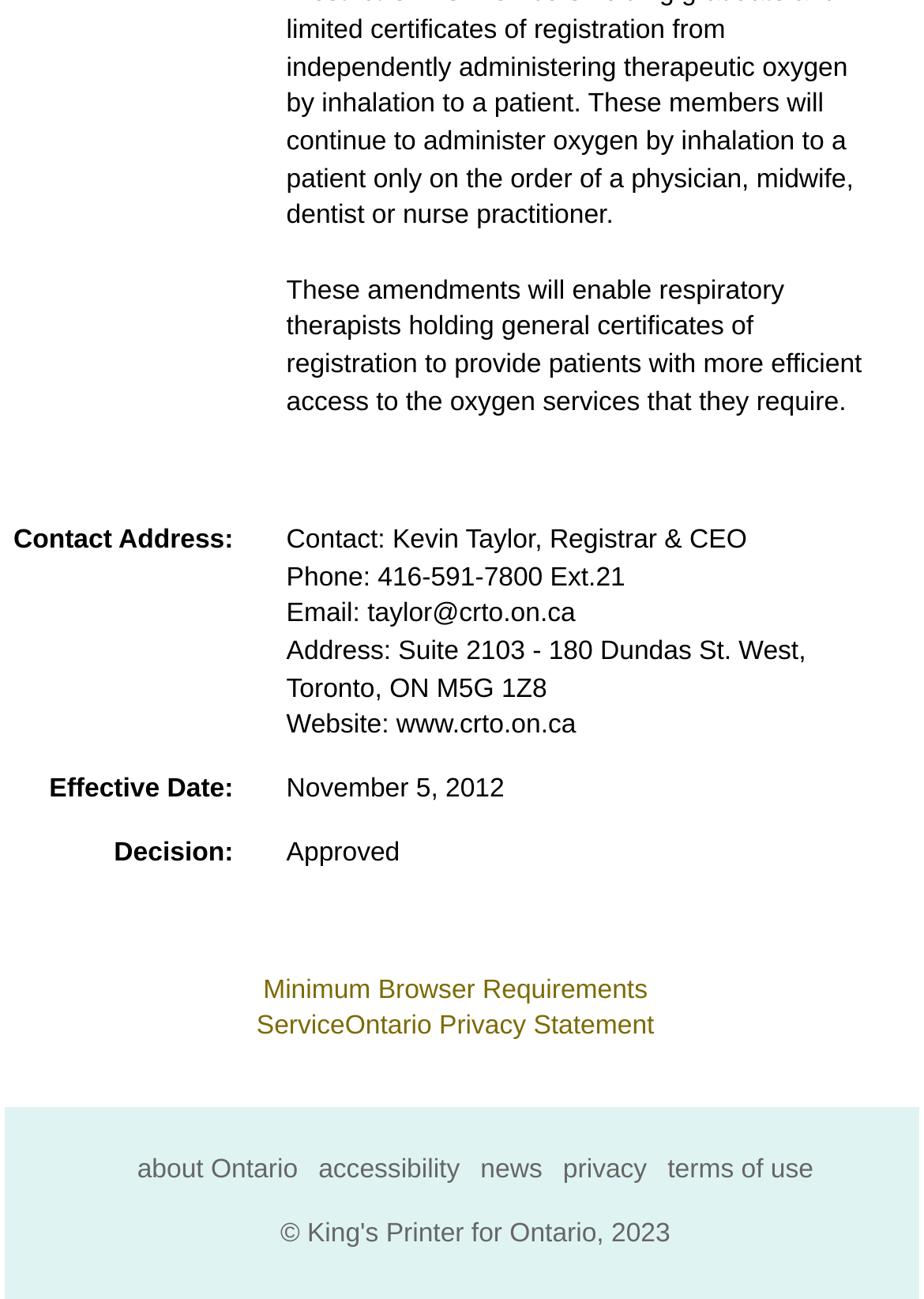Please provide a short answer using a single word or phrase for the question:
What is the effective date of the amendments?

November 5, 2012